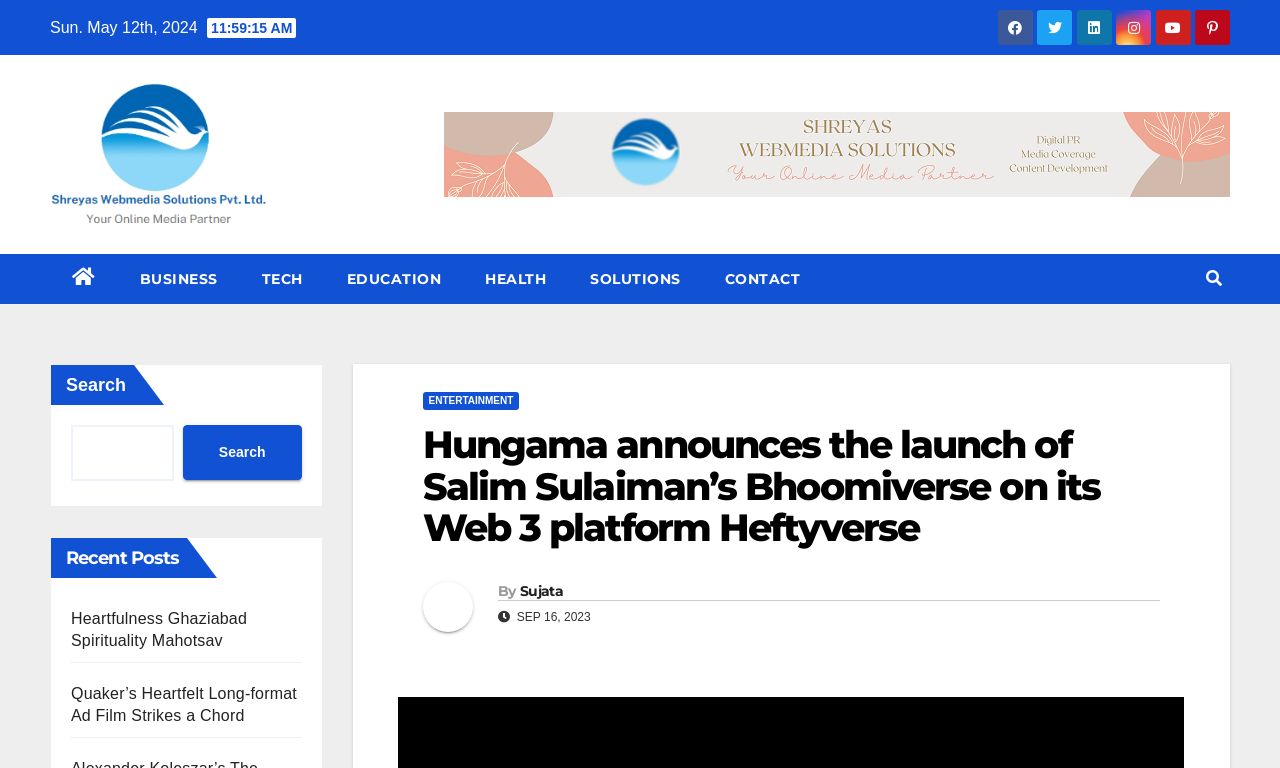What is the name of the author of the article?
From the screenshot, provide a brief answer in one word or phrase.

Sujata